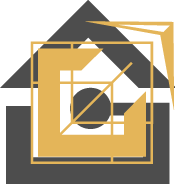What is the company's mission?
Please answer the question with a detailed response using the information from the screenshot.

The logo embodies the company's commitment to advanced technologies and sustainable solutions in real estate, aligning with its mission to offer comprehensive services from design to execution.